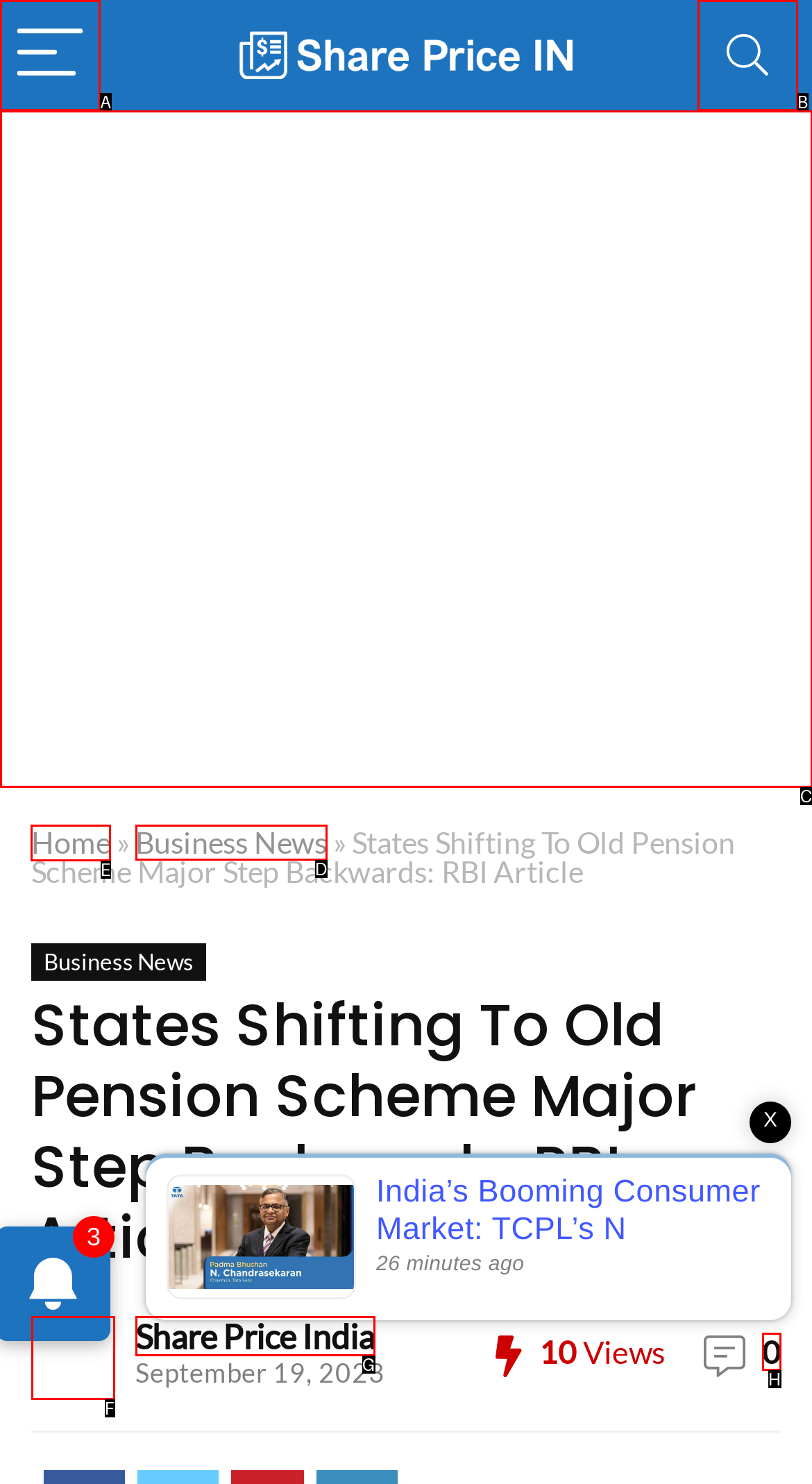To achieve the task: Go to the home page, indicate the letter of the correct choice from the provided options.

E